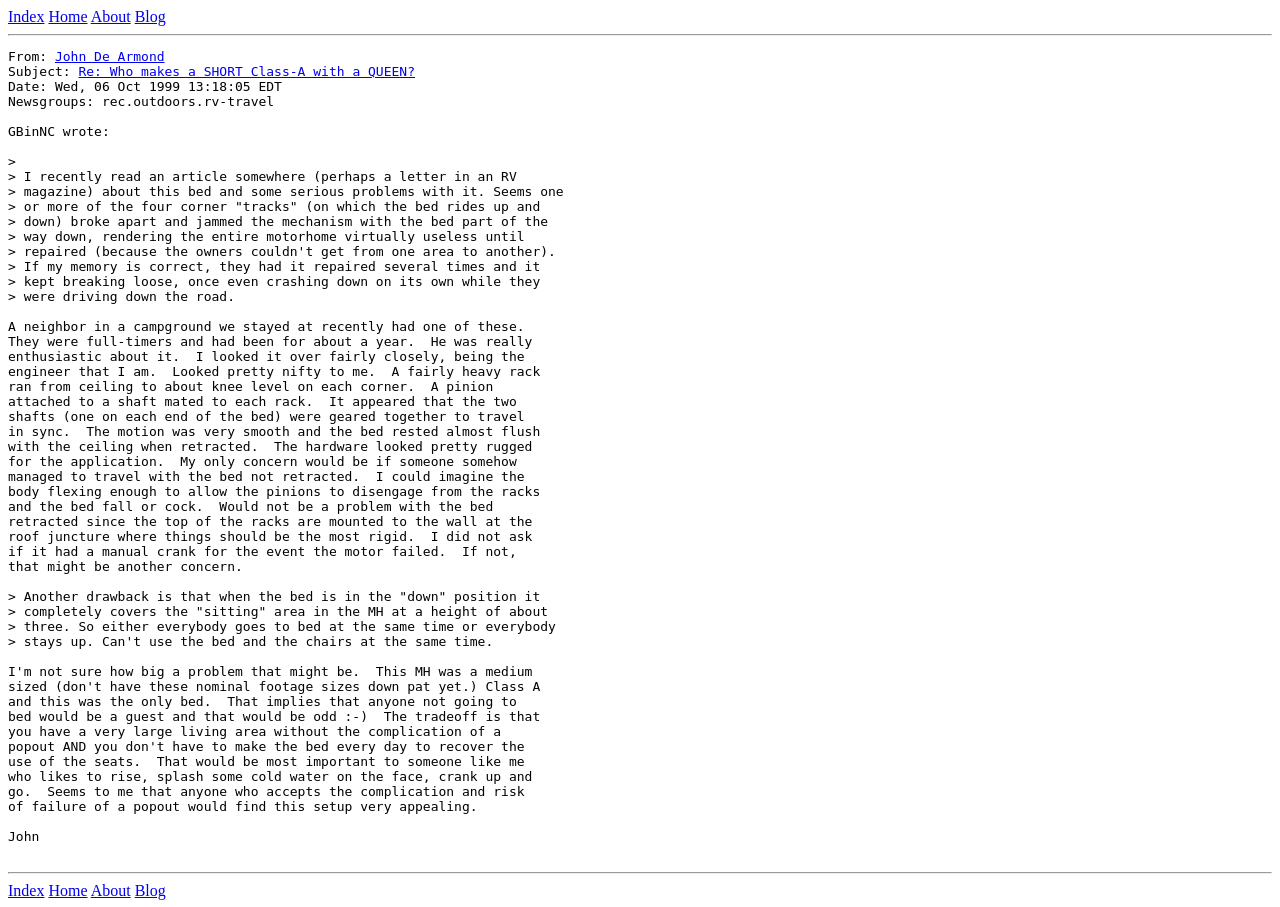Please find and report the bounding box coordinates of the element to click in order to perform the following action: "check about page". The coordinates should be expressed as four float numbers between 0 and 1, in the format [left, top, right, bottom].

[0.071, 0.009, 0.102, 0.028]